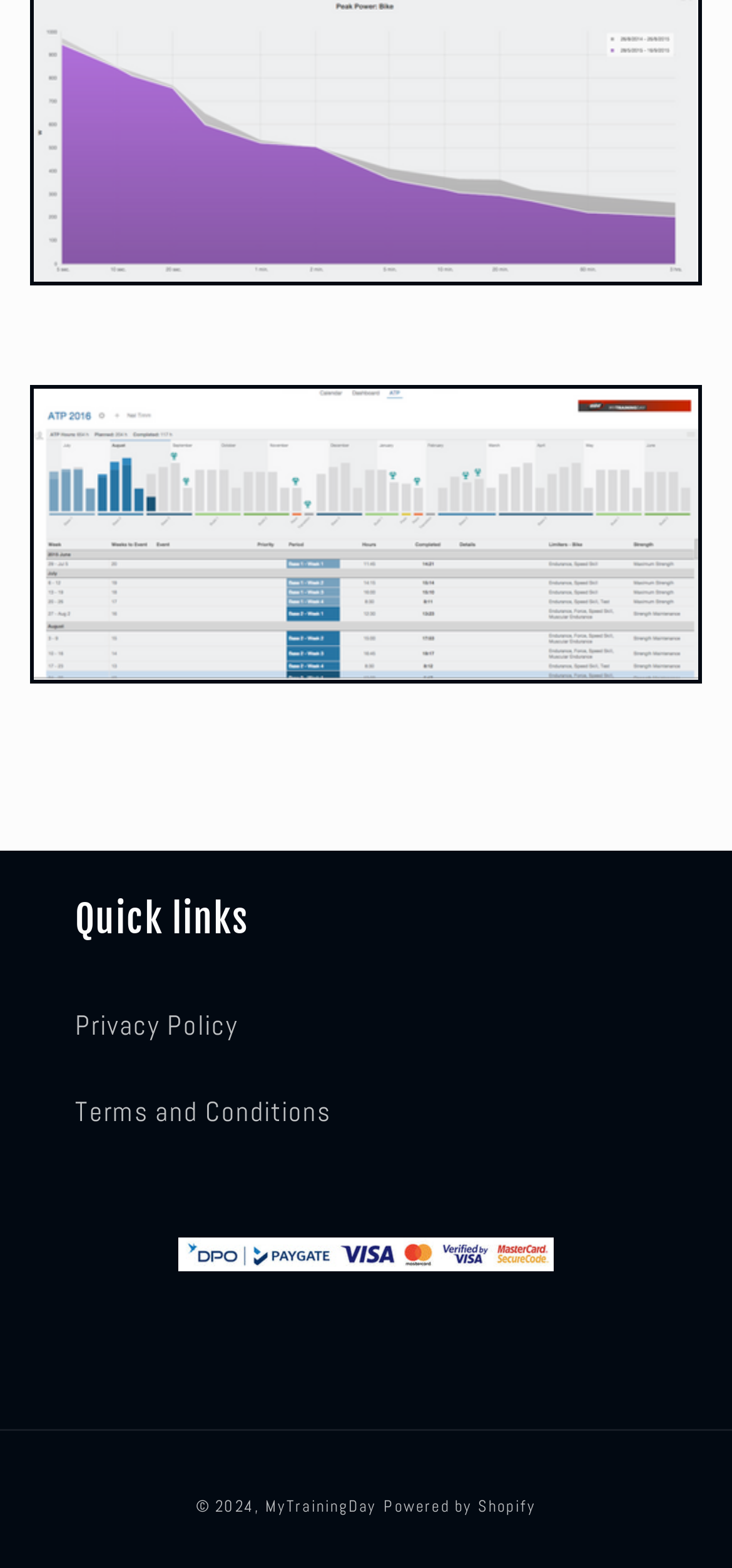What is the year mentioned in the copyright text?
Please respond to the question with a detailed and well-explained answer.

I found a StaticText element with the text ' 2024,' and a bounding box coordinate of [0.267, 0.953, 0.362, 0.968]. This text is likely a copyright notice, and the year mentioned is 2024.